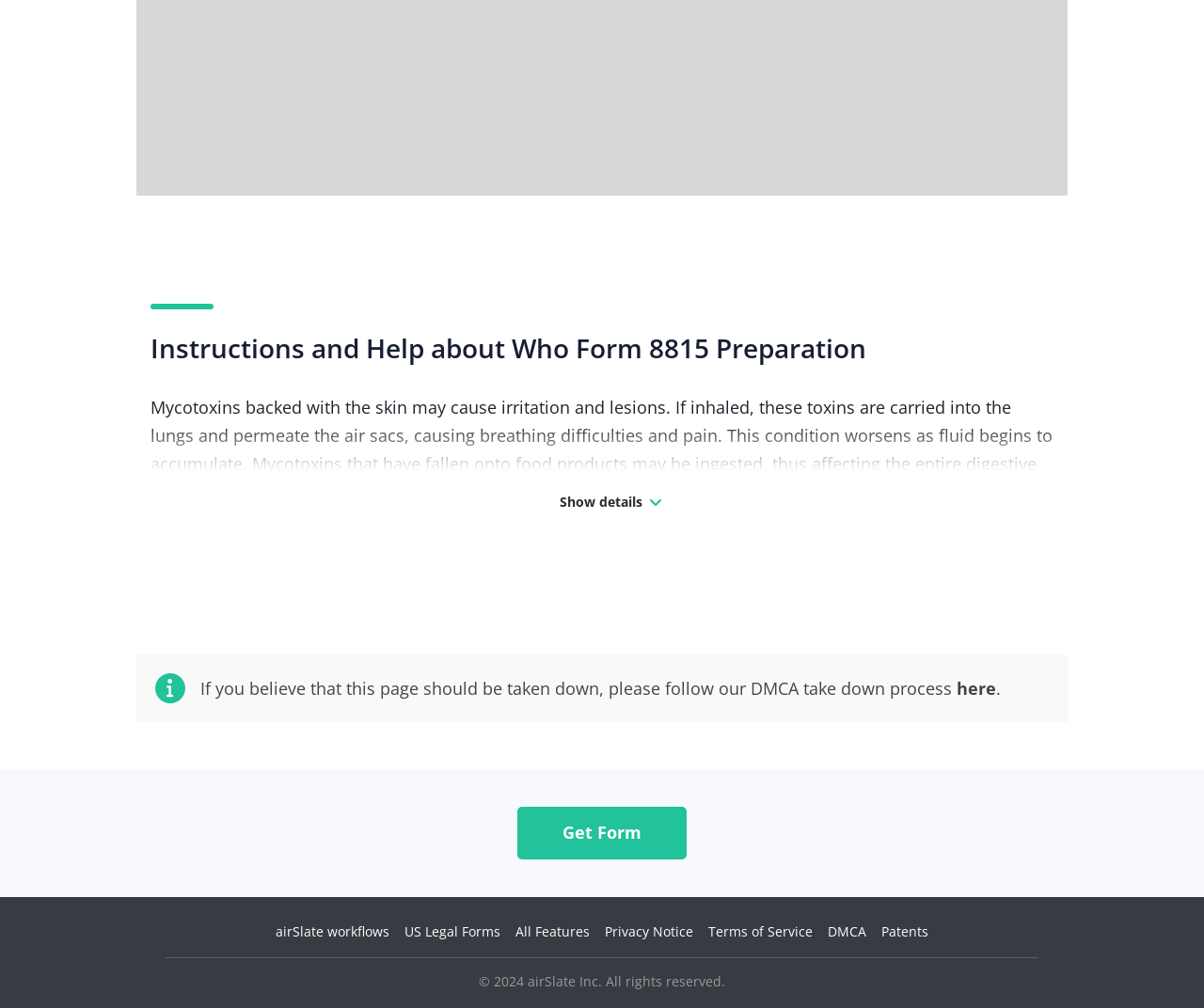Select the bounding box coordinates of the element I need to click to carry out the following instruction: "Click here to report a DMCA issue".

[0.795, 0.672, 0.827, 0.694]